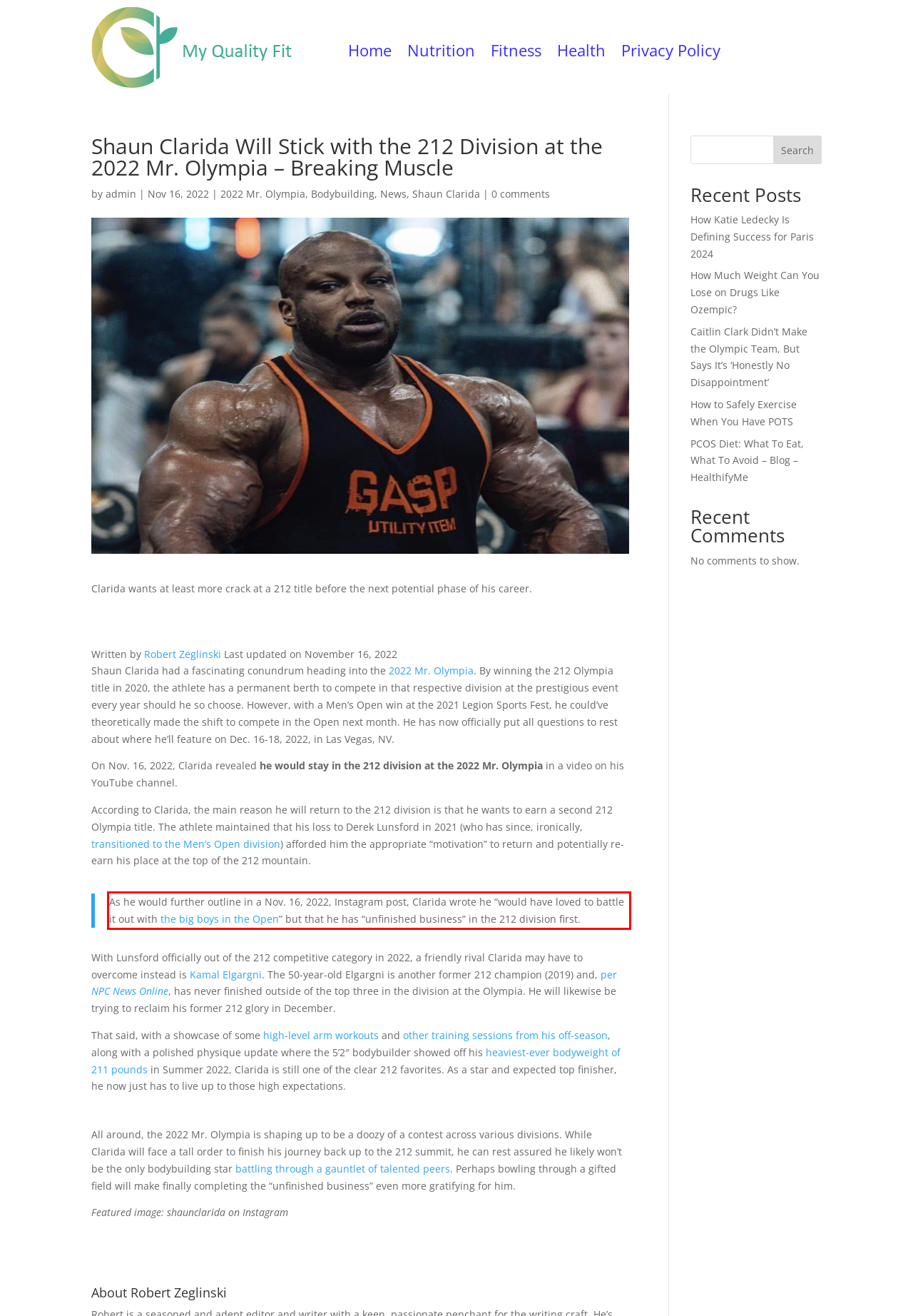Please examine the webpage screenshot and extract the text within the red bounding box using OCR.

As he would further outline in a Nov. 16, 2022, Instagram post, Clarida wrote he “would have loved to battle it out with the big boys in the Open” but that he has “unfinished business” in the 212 division first.